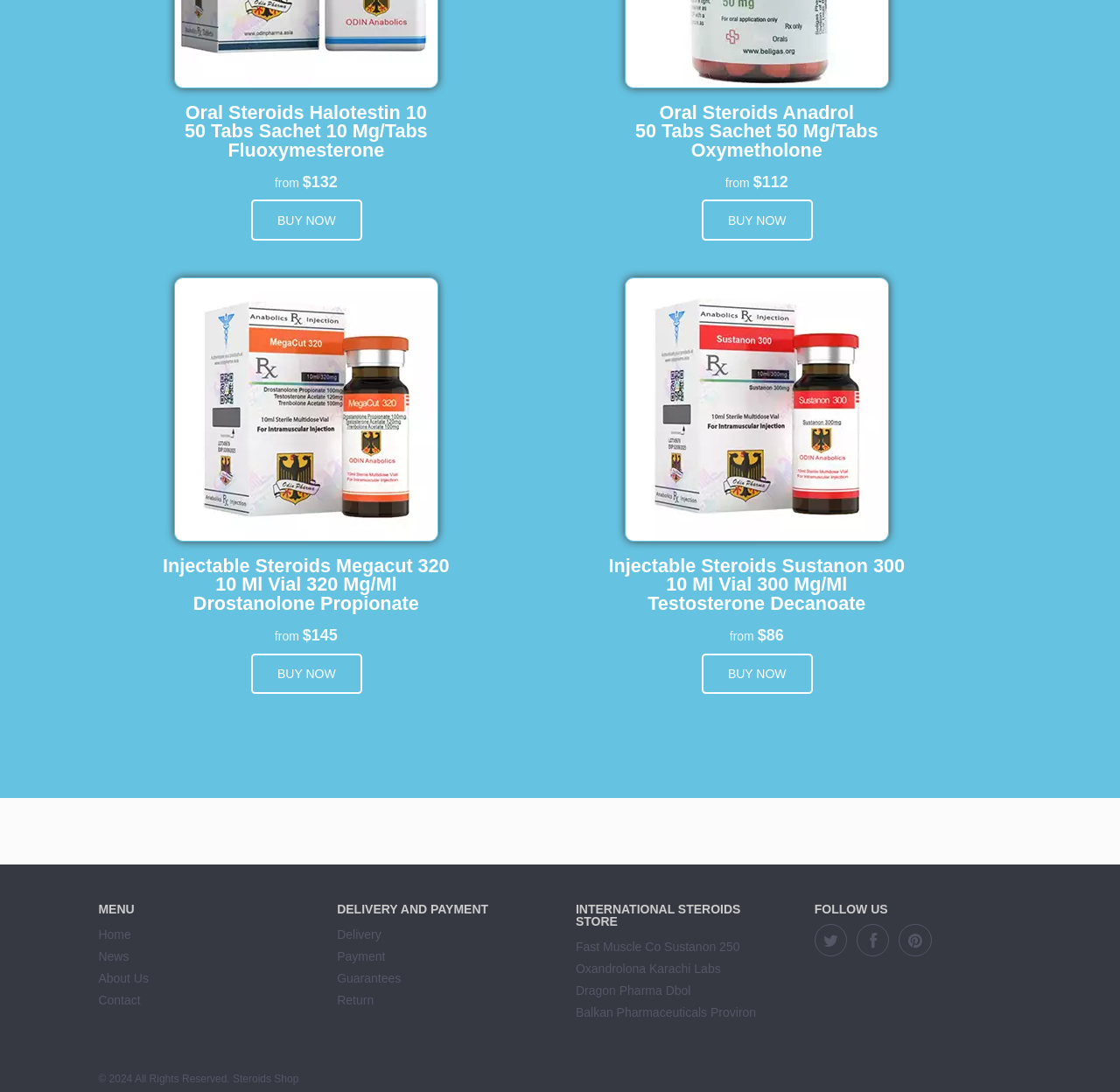Respond with a single word or phrase to the following question: What are the social media platforms listed in the FOLLOW US section?

Facebook, Twitter, Instagram